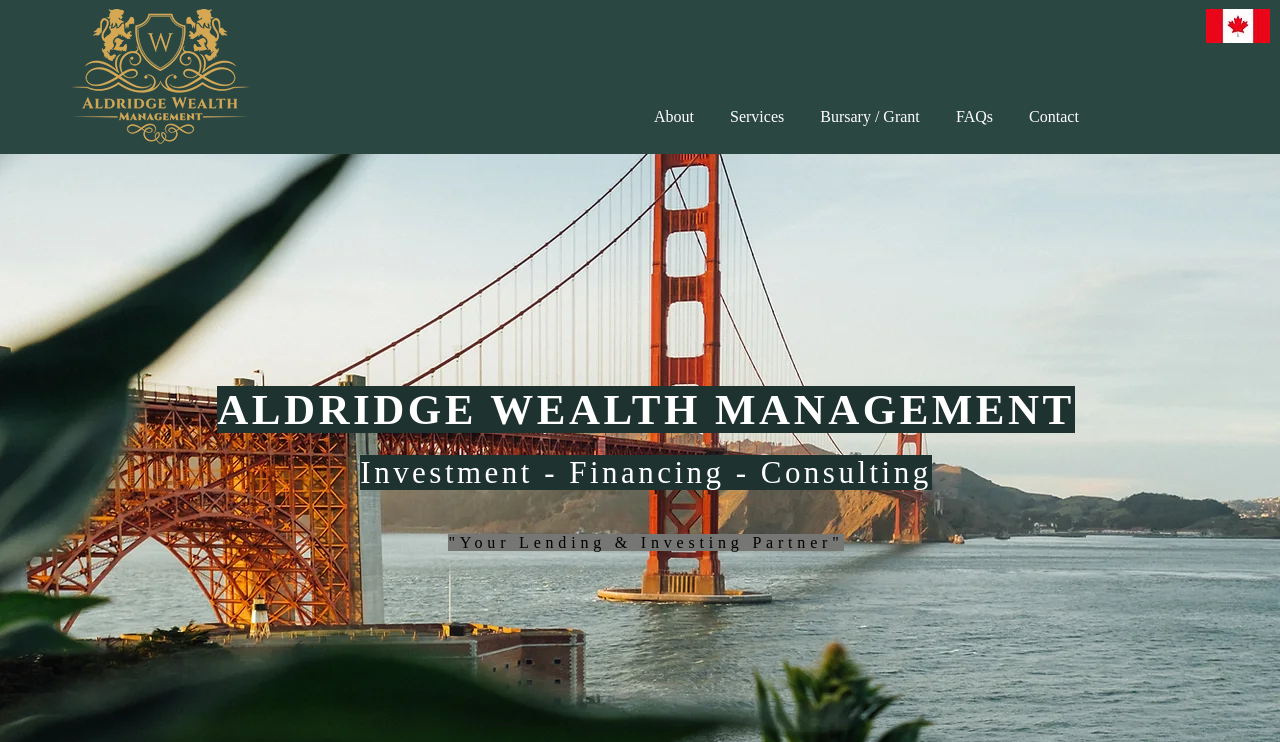How many navigation links are there?
Please look at the screenshot and answer in one word or a short phrase.

5